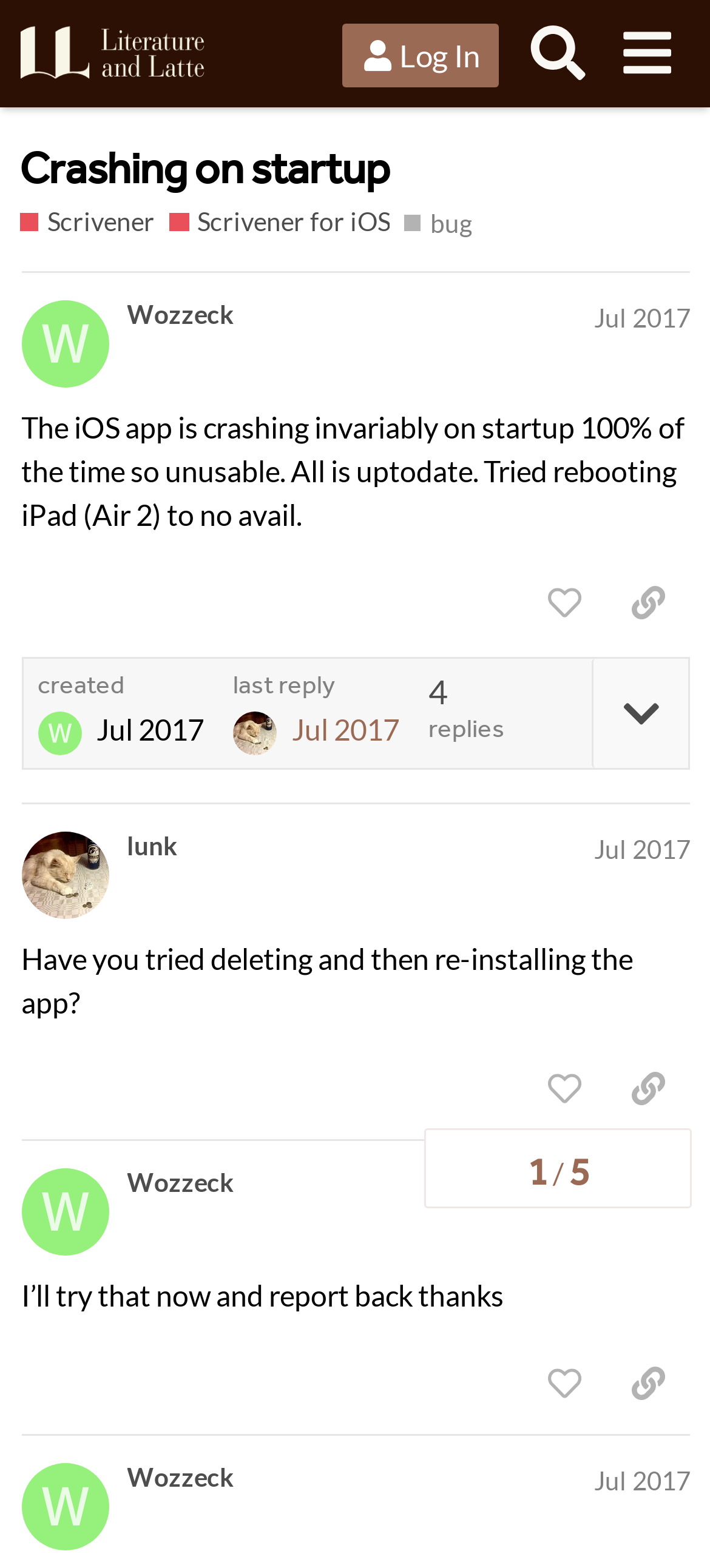Please find the bounding box coordinates of the section that needs to be clicked to achieve this instruction: "Log in to the forum".

[0.483, 0.016, 0.704, 0.056]